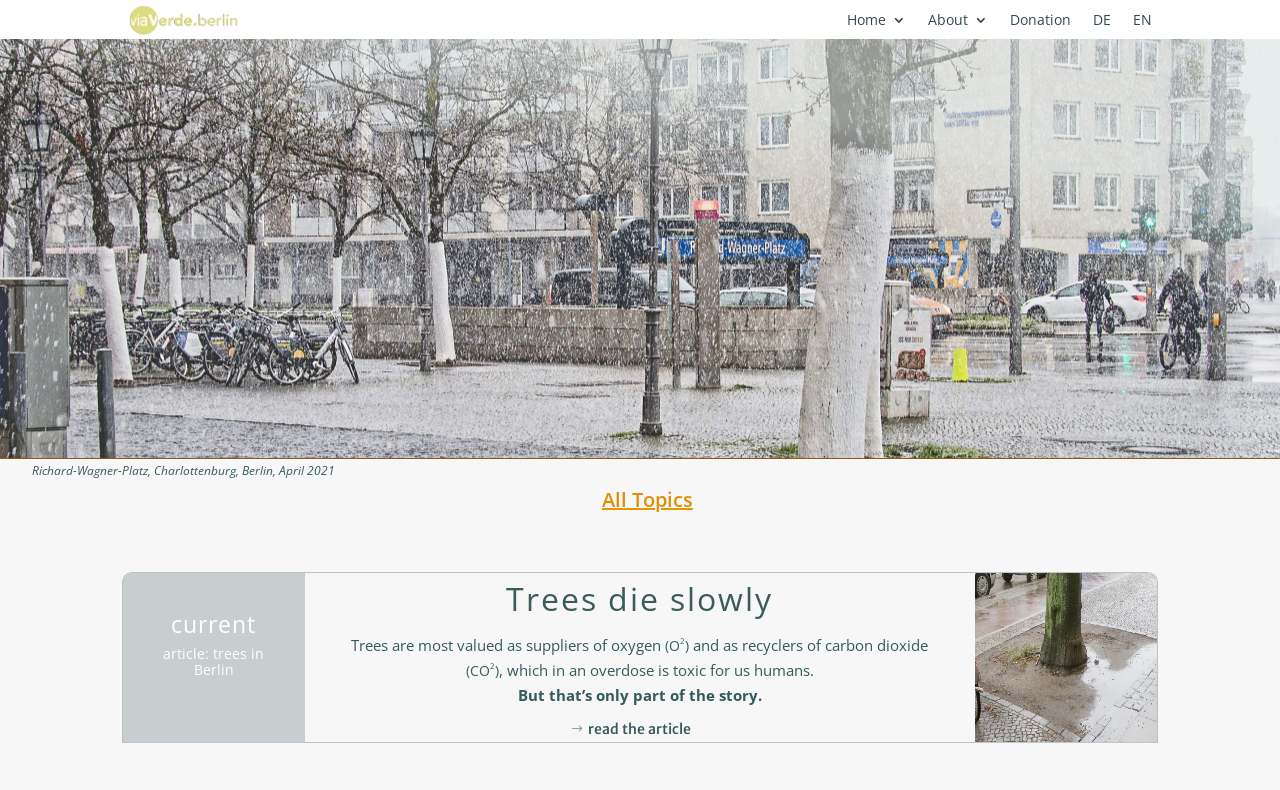What is the location mentioned in the article?
Refer to the image and provide a thorough answer to the question.

I found the location by looking at the static text element with the content 'Richard-Wagner-Platz, Charlottenburg, Berlin, April 2021' which is located at the top of the page.